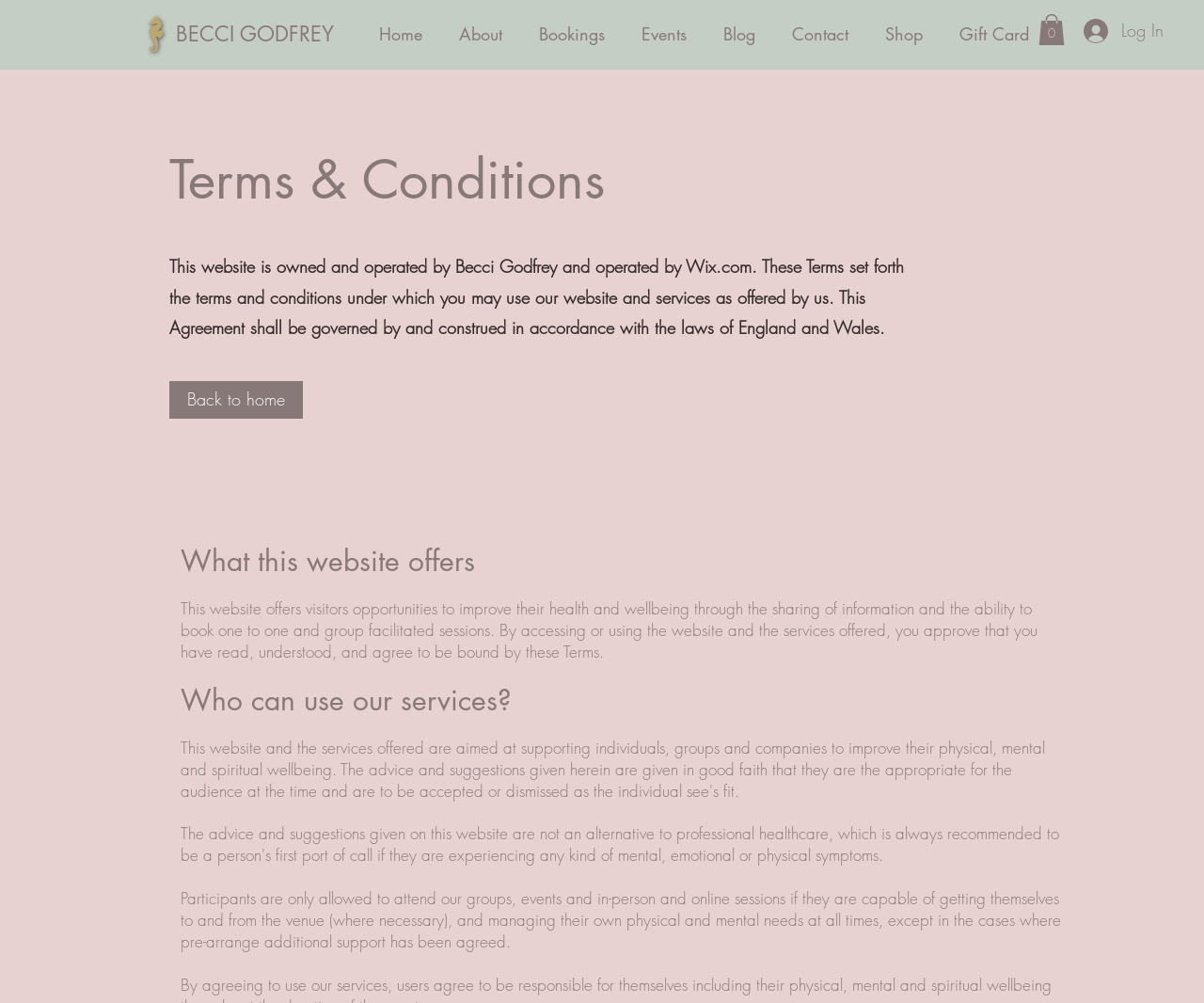Can you find the bounding box coordinates for the element that needs to be clicked to execute this instruction: "Go back to the home page"? The coordinates should be given as four float numbers between 0 and 1, i.e., [left, top, right, bottom].

[0.141, 0.38, 0.252, 0.417]